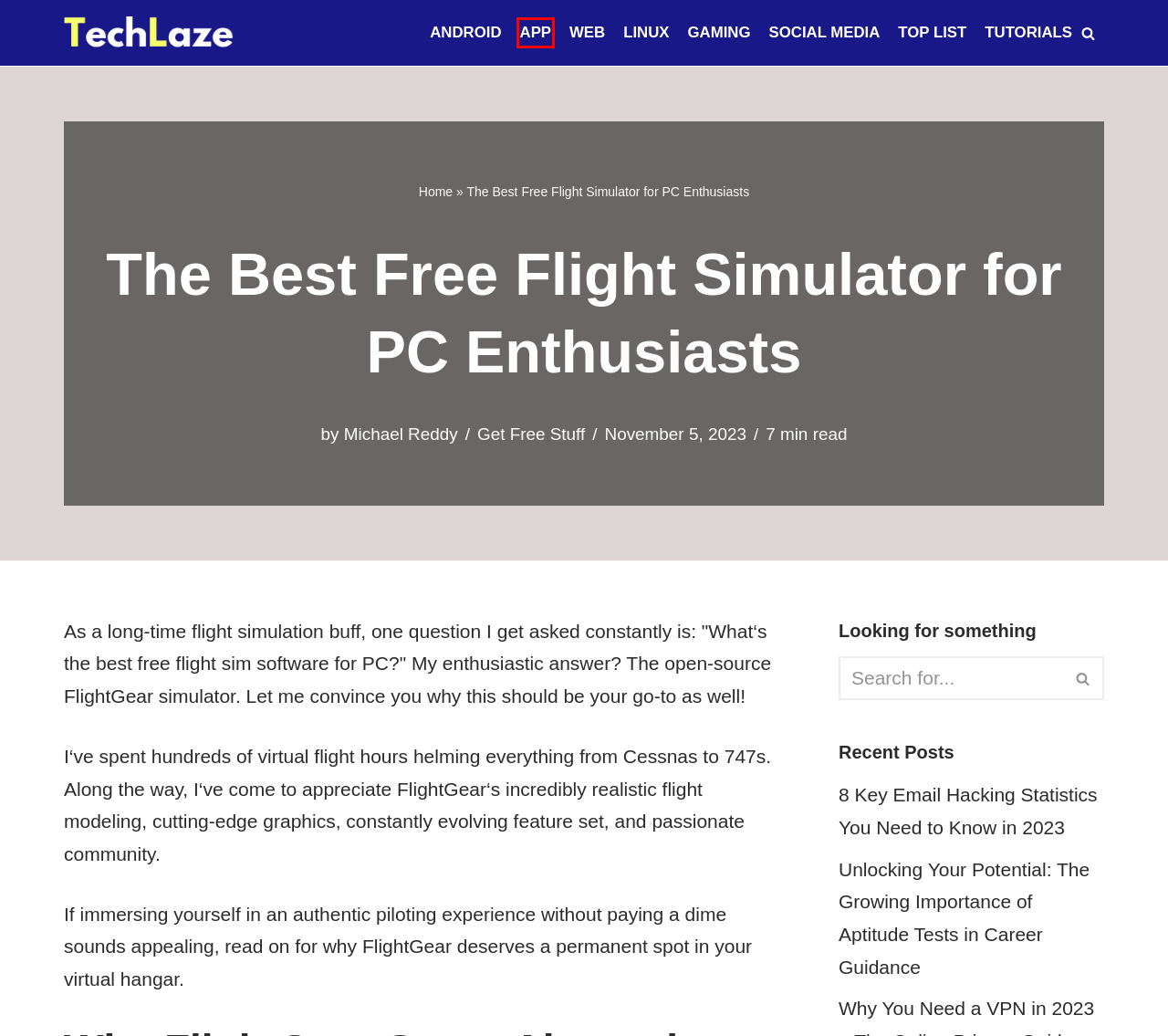You have a screenshot of a webpage with a red rectangle bounding box around an element. Identify the best matching webpage description for the new page that appears after clicking the element in the bounding box. The descriptions are:
A. Michael Reddy, Author at TechLaze
B. Linux Archives - TechLaze
C. Top List Archives - TechLaze
D. 8 Key Email Hacking Statistics You Need to Know in 2023 - TechLaze
E. Gaming Archives - TechLaze
F. Unlocking Your Potential: The Growing Importance of Aptitude Tests in Career Guidance - TechLaze
G. Web Archives - TechLaze
H. Apps Archives - TechLaze

H